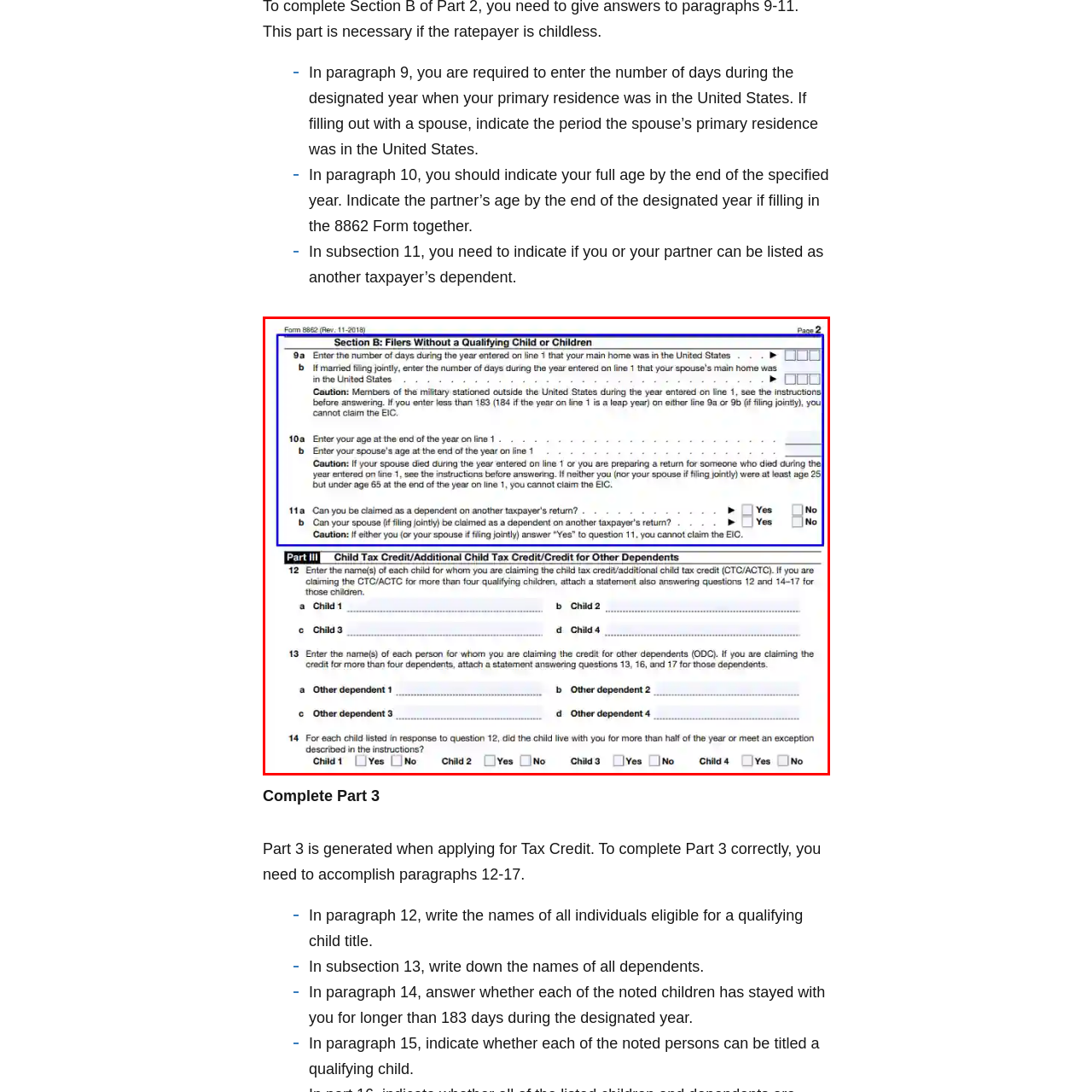Elaborate on all the details and elements present in the red-outlined area of the image.

This image illustrates a section of IRS Form 8862, specifically Part B, which pertains to filers without qualifying children. The form requires users to enter important information including the number of days the taxpayer's main home was in the United States during the year, as well as age details for both the taxpayer and their spouse. The section includes questions about whether the taxpayer or their spouse can be claimed as a dependent on another taxpayer's return. Additionally, Part III addresses claiming the Child Tax Credit, with fields for listing each qualifying child and other dependents. The form features cautionary notes guiding users on specific eligibility criteria, particularly regarding military members and spouses.